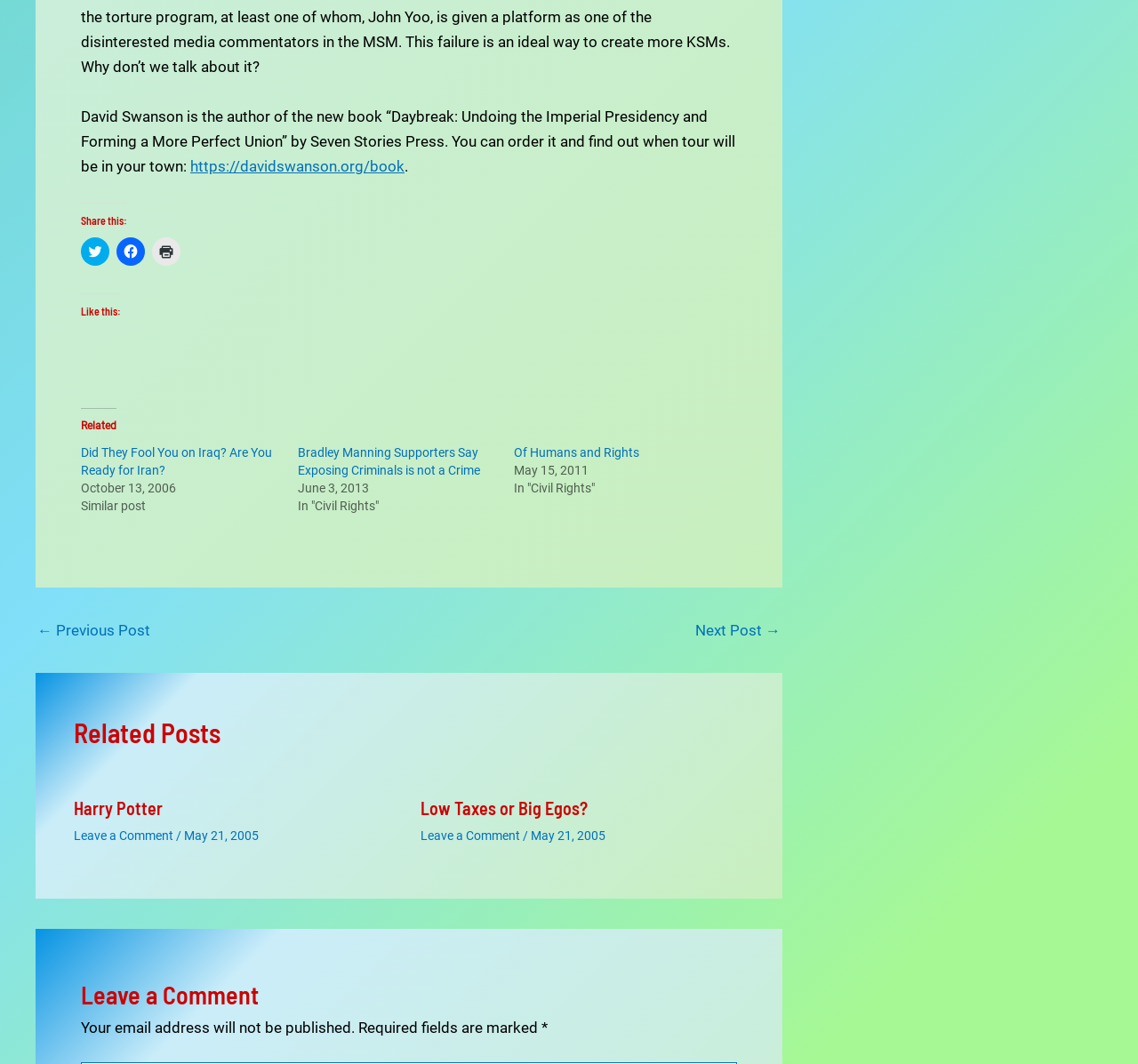Please identify the bounding box coordinates of the area that needs to be clicked to follow this instruction: "Read related post 'Did They Fool You on Iraq? Are You Ready for Iran?'".

[0.071, 0.419, 0.239, 0.449]